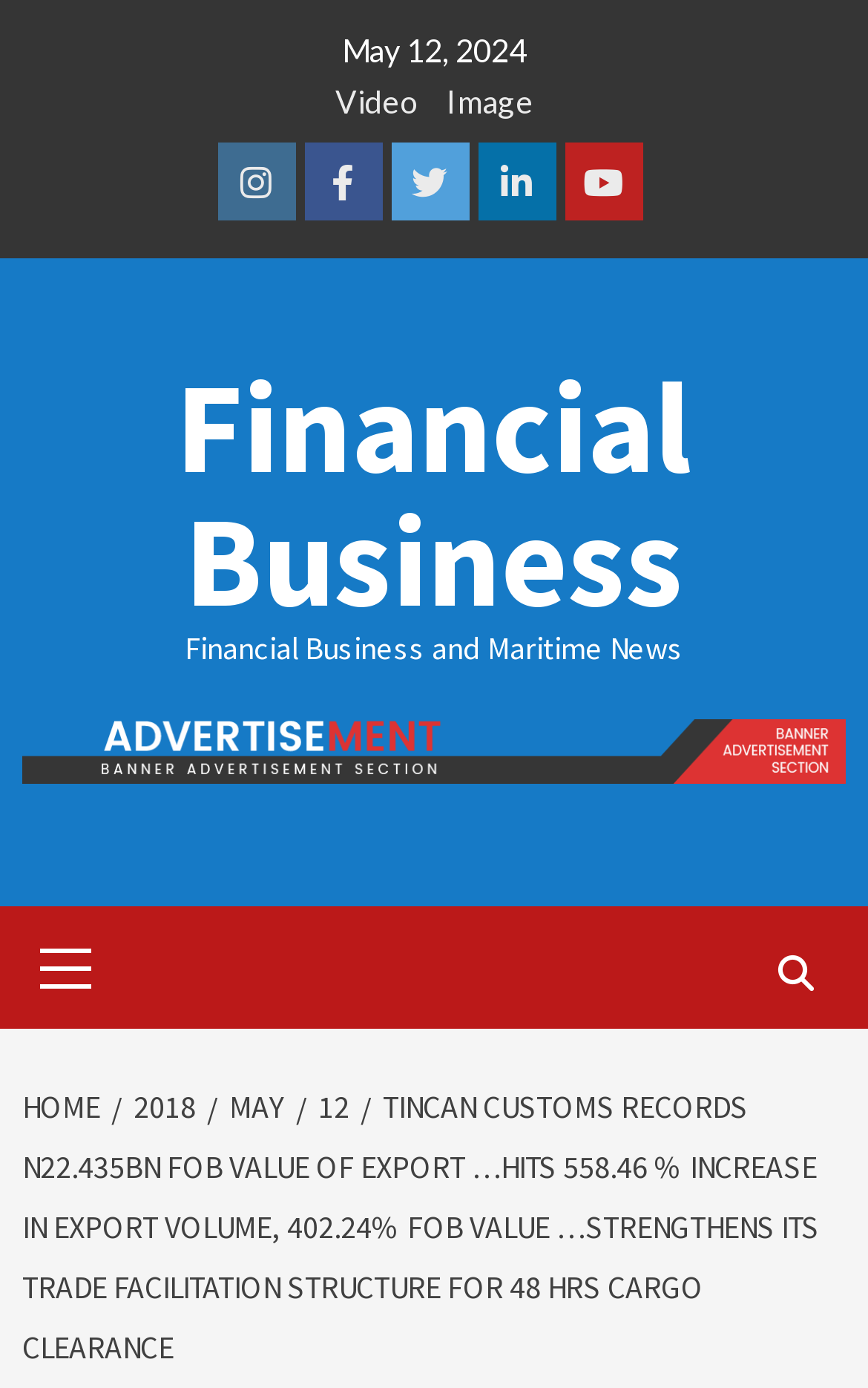Please determine the bounding box coordinates of the element's region to click for the following instruction: "Go to Financial Business page".

[0.186, 0.245, 0.814, 0.462]